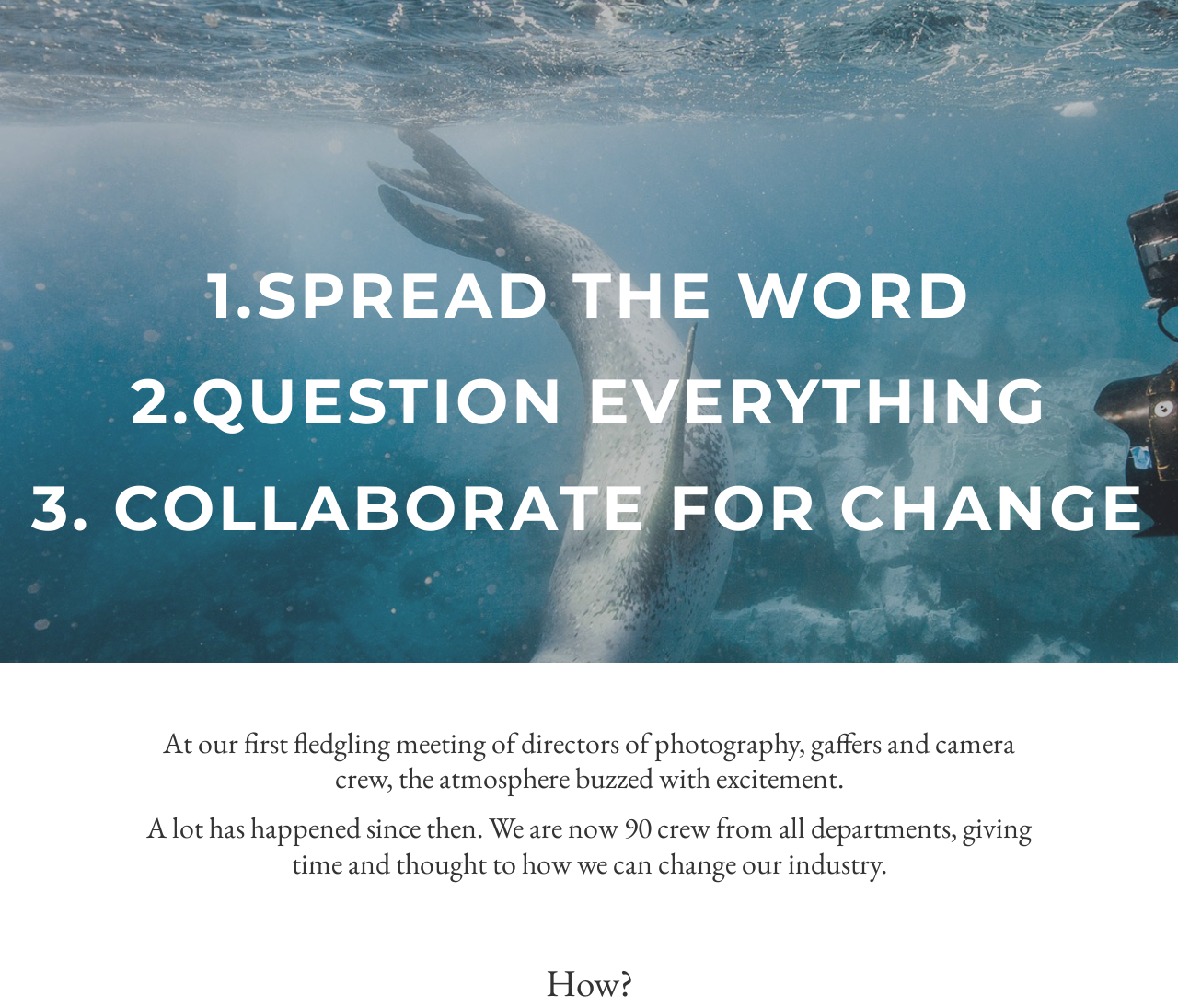What is the name of the organization?
Using the image, provide a detailed and thorough answer to the question.

I found the answer by looking at the navigation links at the top of the page, where I saw a link labeled 'Crew4Climate'. This suggests that Crew4Climate is the name of the organization or community that this website represents.